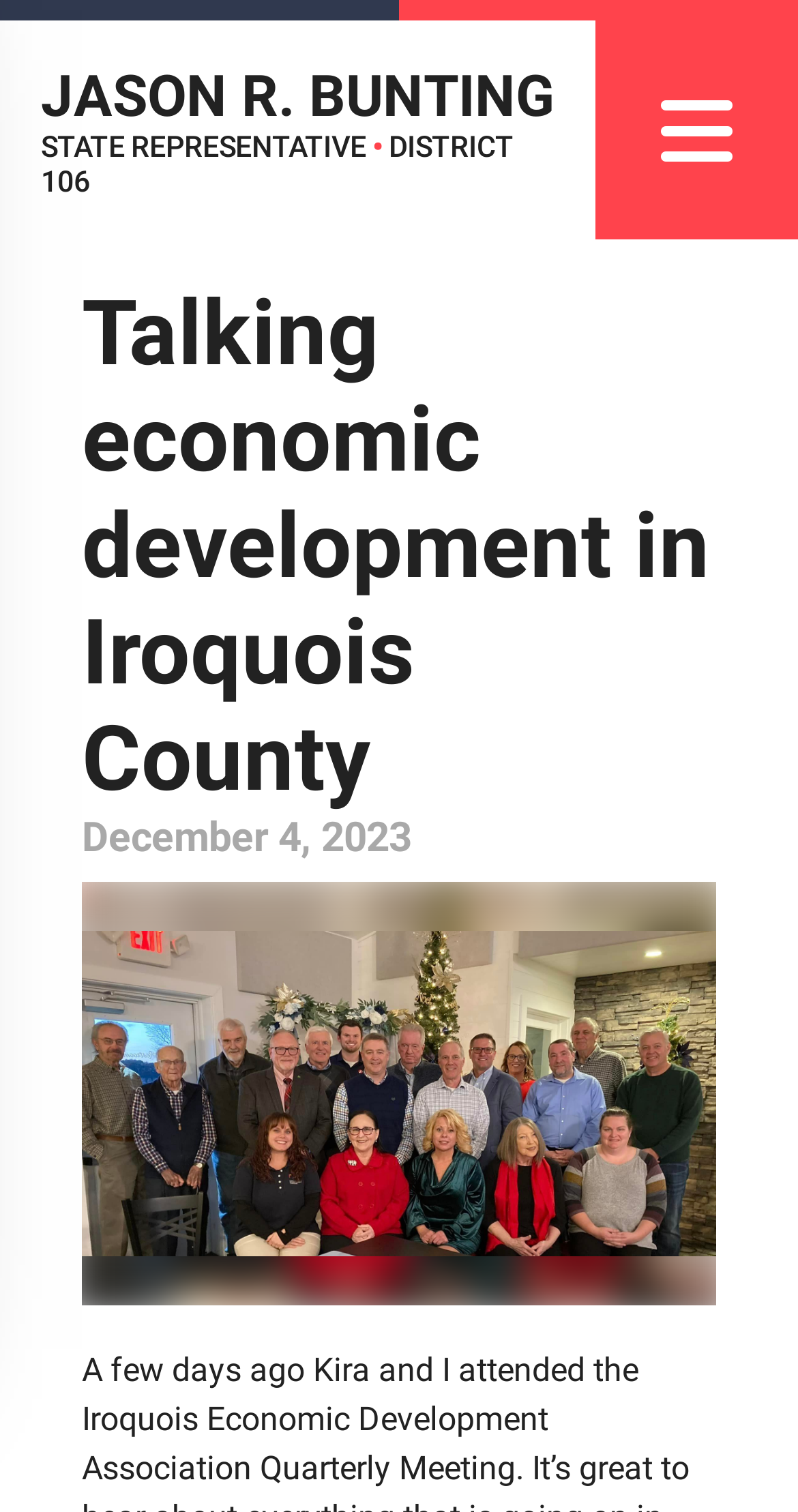Identify and extract the heading text of the webpage.

Talking economic development in Iroquois County